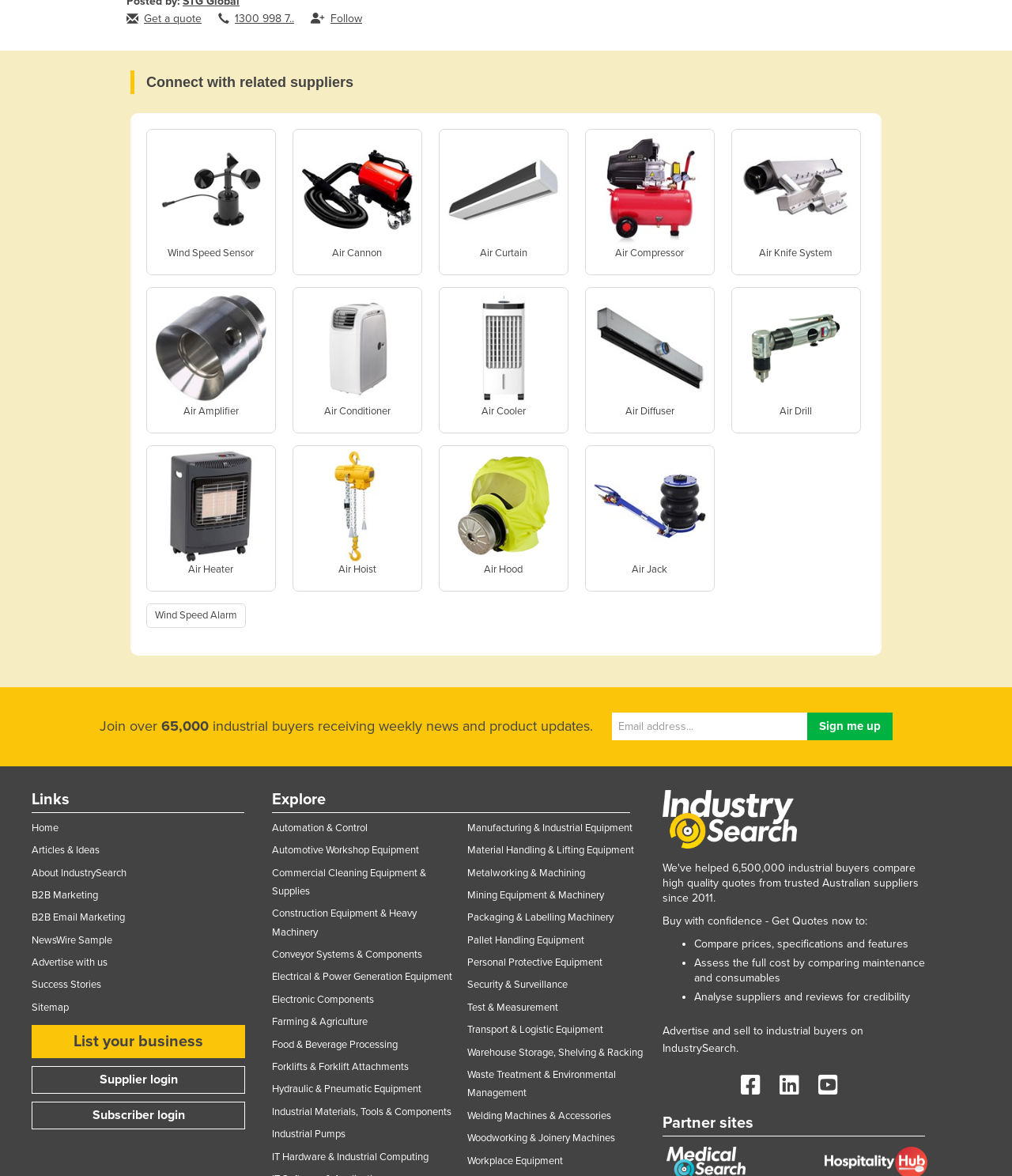Please examine the image and provide a detailed answer to the question: What is the 'Sign me up' button for?

The 'Sign me up' button is located next to a textbox for entering an email address, suggesting that it is used to subscribe to a newsletter or receive weekly news and product updates.